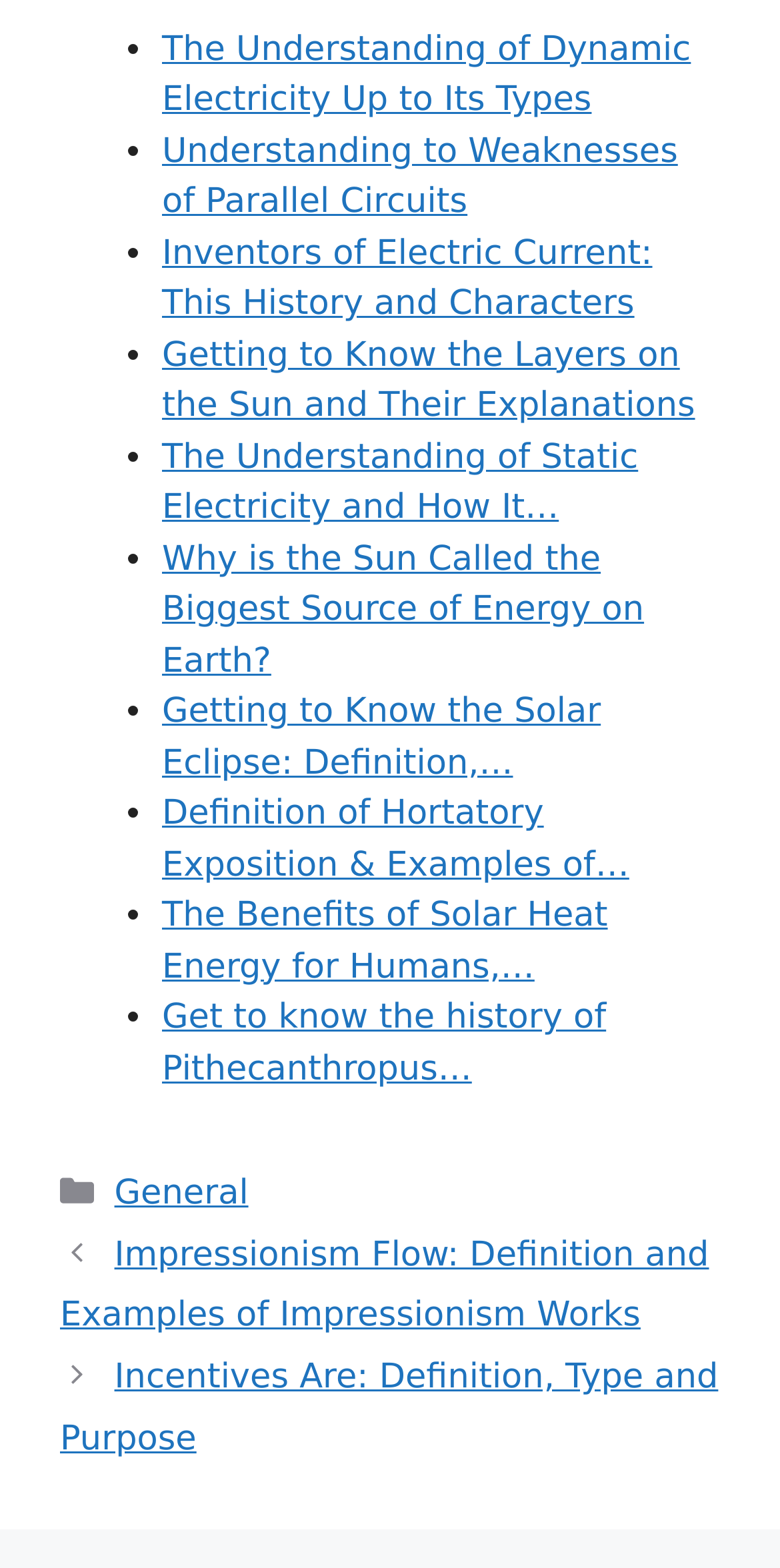Provide the bounding box coordinates of the section that needs to be clicked to accomplish the following instruction: "View the categories."

[0.144, 0.744, 0.379, 0.769]